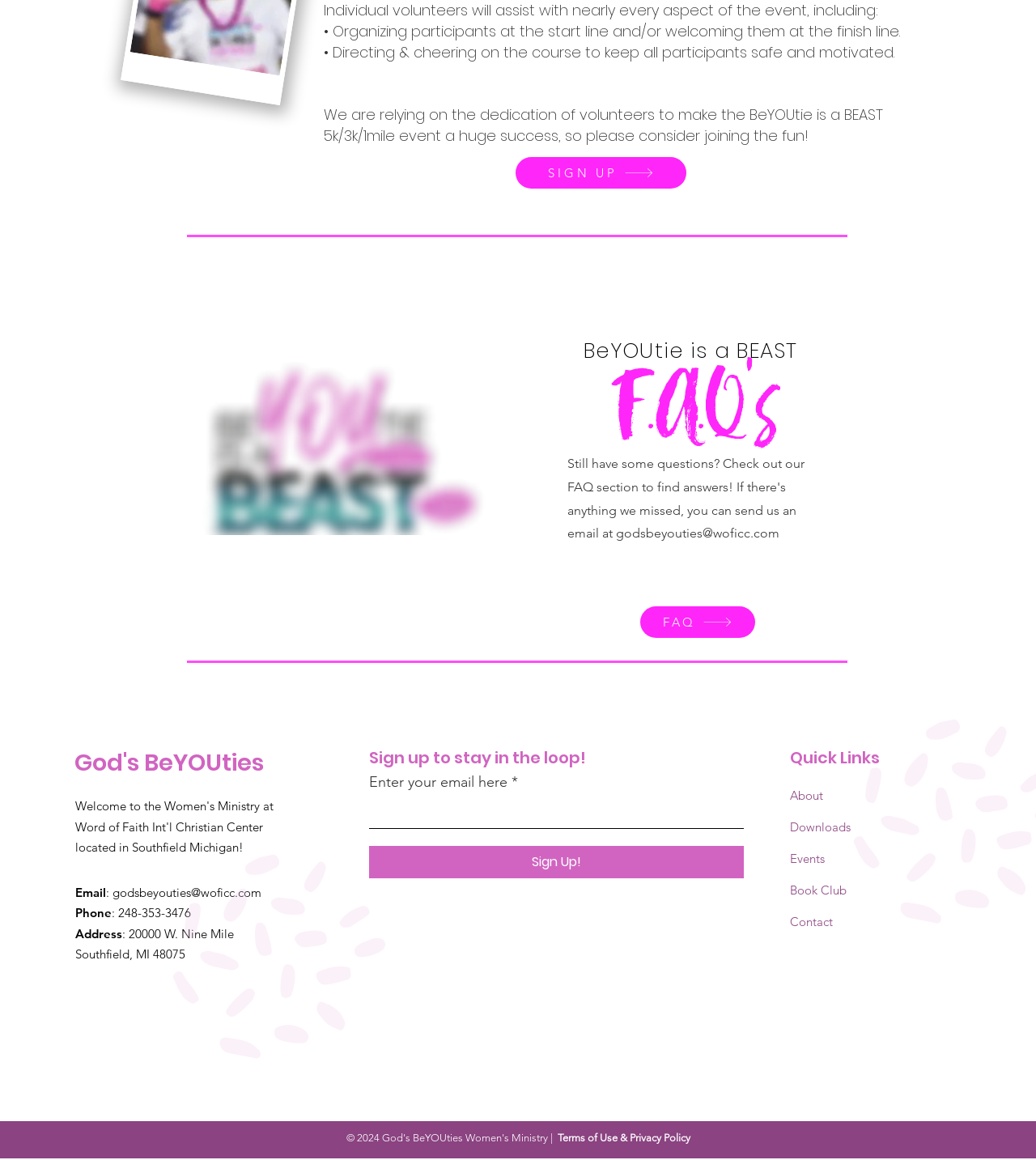Give a one-word or one-phrase response to the question: 
What is the location of the event?

20000 W. Nine Mile, Southfield, MI 48075